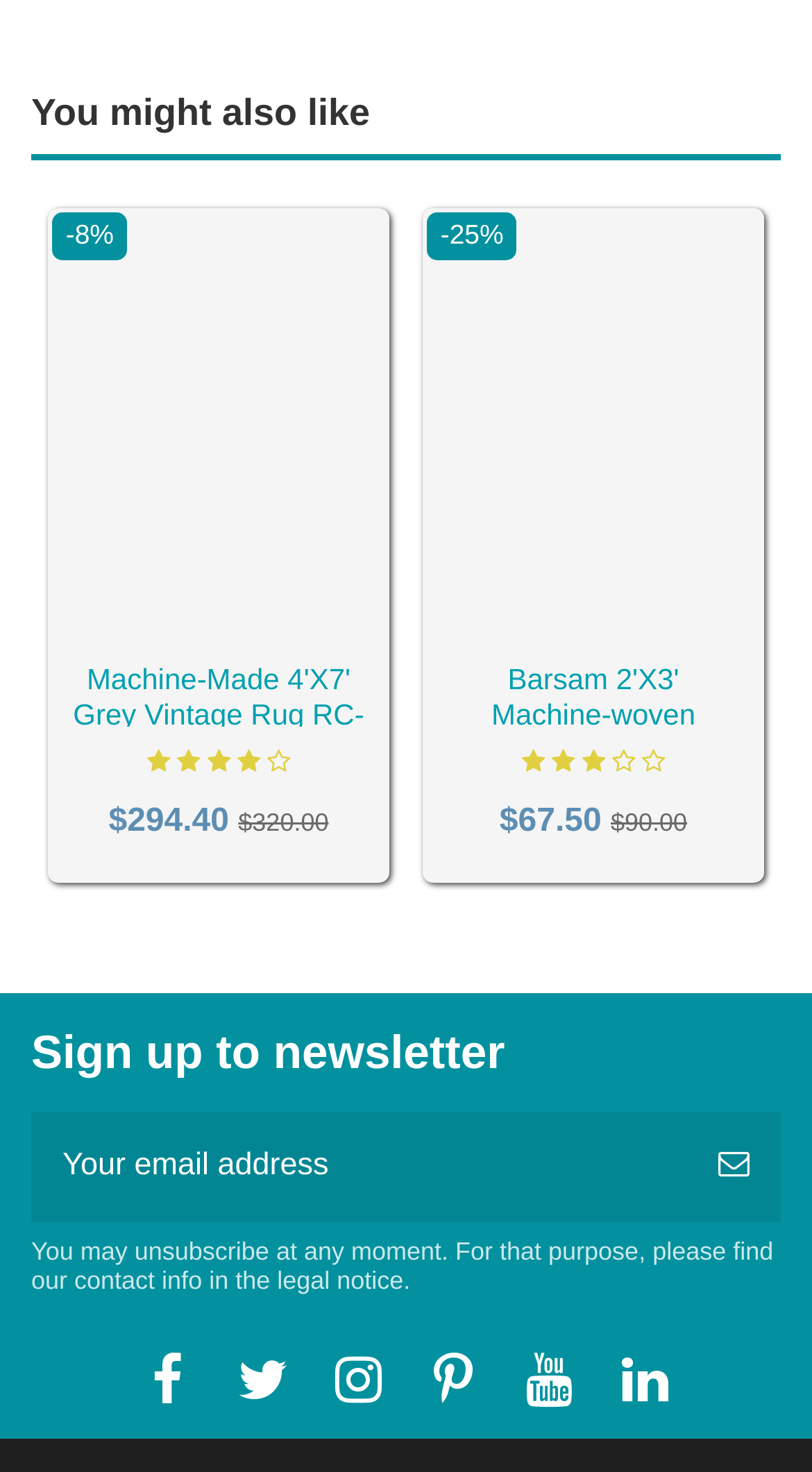Based on the element description, predict the bounding box coordinates (top-left x, top-left y, bottom-right x, bottom-right y) for the UI element in the screenshot: title="Compare"

[0.232, 0.405, 0.306, 0.446]